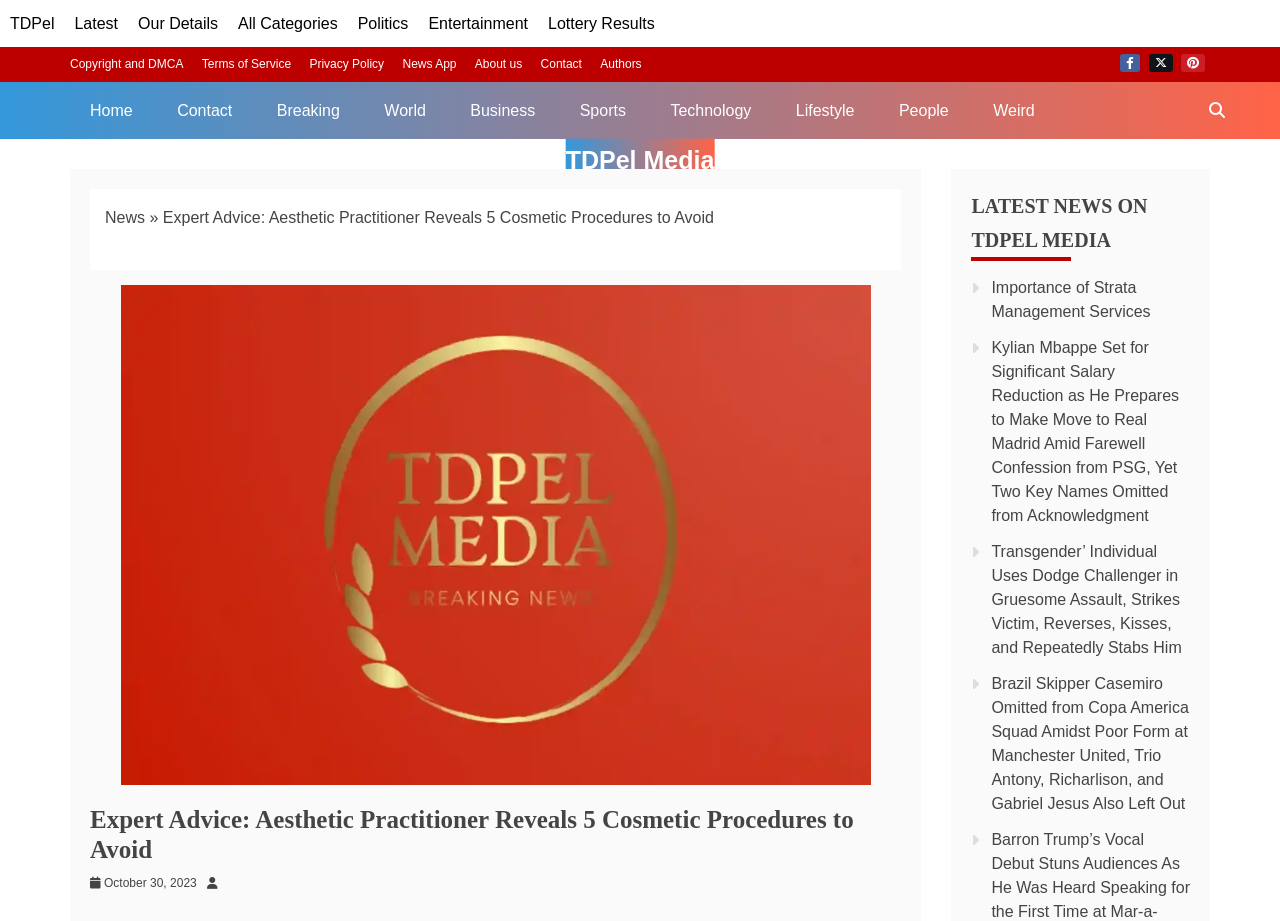Given the description "Importance of Strata Management Services", provide the bounding box coordinates of the corresponding UI element.

[0.775, 0.303, 0.899, 0.347]